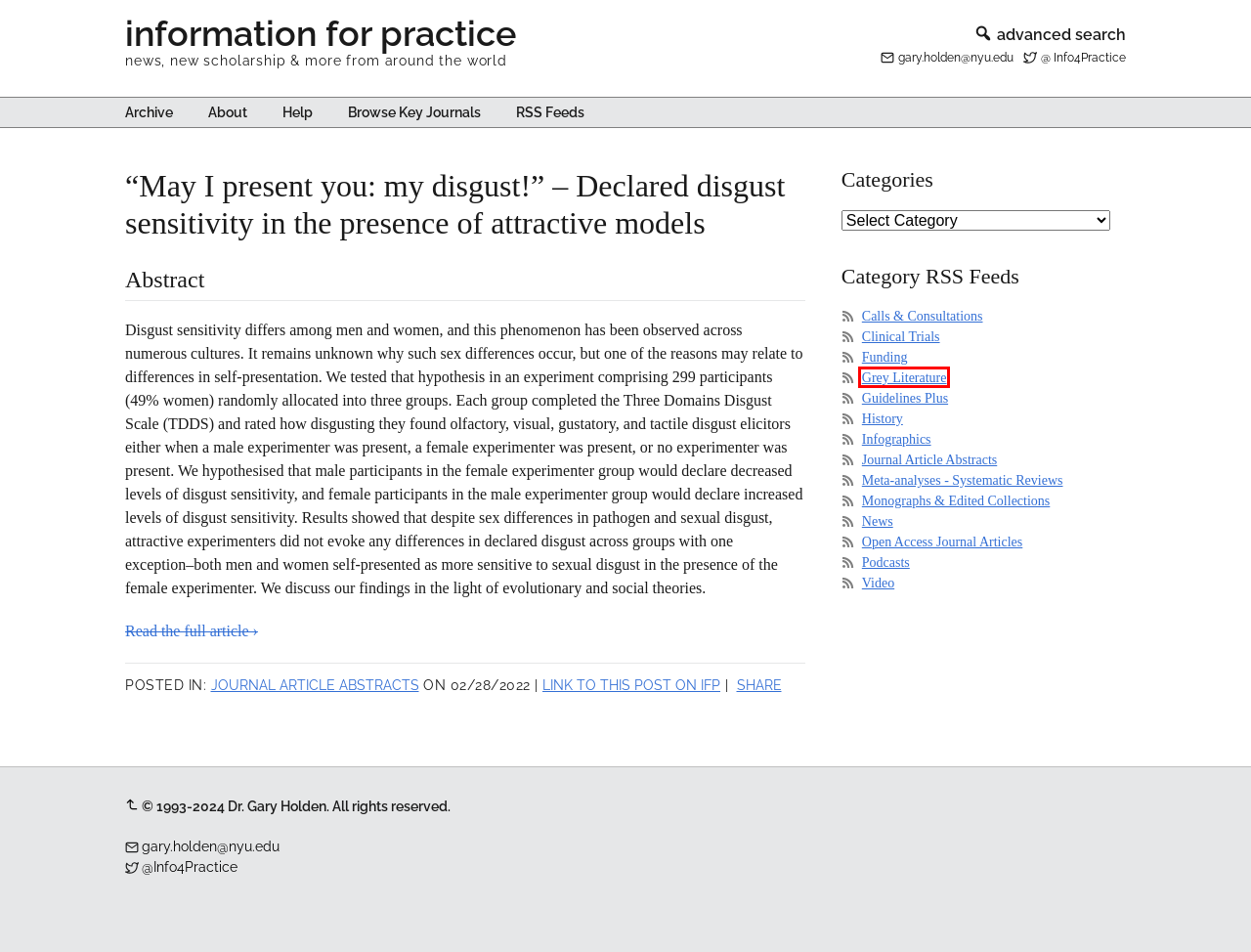Given a webpage screenshot featuring a red rectangle around a UI element, please determine the best description for the new webpage that appears after the element within the bounding box is clicked. The options are:
A. Open Access Journal Articles Archives - information for practice
B. Monographs & Edited Collections Archives - information for practice
C. Browse Key Journals - information for practice
D. Podcasts Archives - information for practice
E. Archive - information for practice
F. Grey Literature Archives - information for practice
G. Clinical Trials Archives - information for practice
H. Journal Article Abstracts Archives - information for practice

F